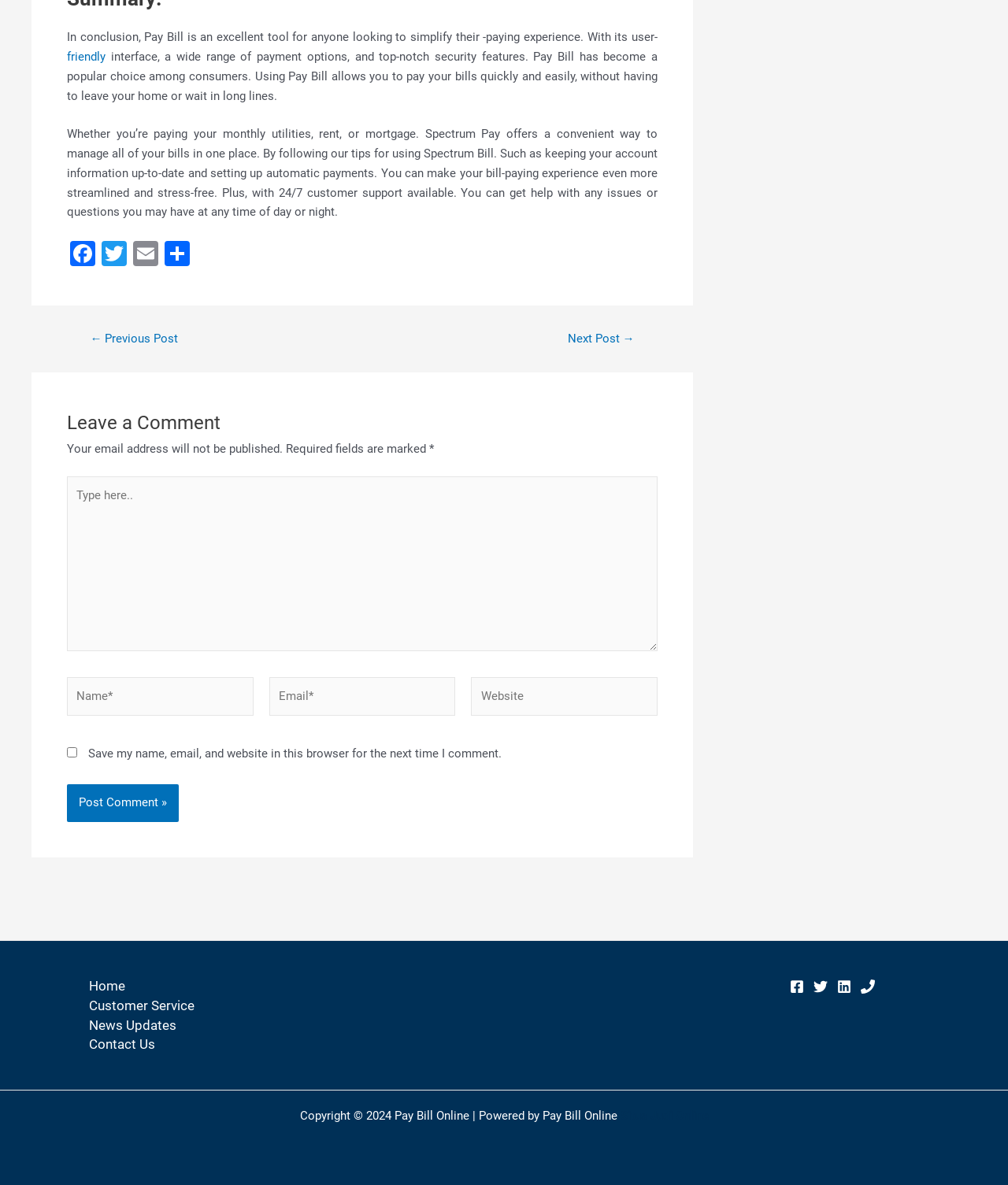From the details in the image, provide a thorough response to the question: What is the name of the bill payment service?

The webpage is describing a bill payment service, and the name 'Pay Bill' is mentioned multiple times in the text, indicating that it is the name of the service.